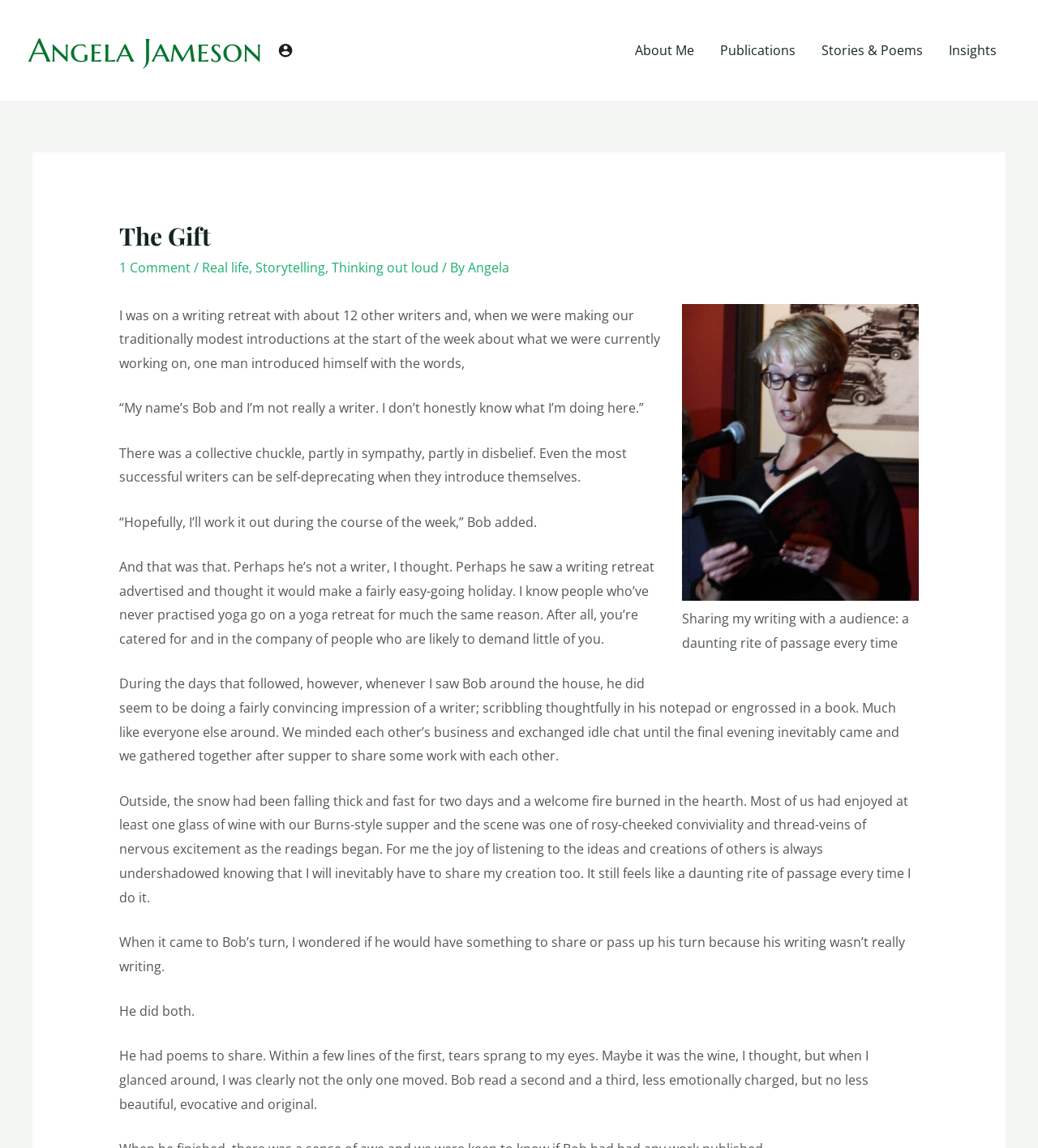What is Bob's profession?
Look at the image and provide a detailed response to the question.

Bob introduces himself as 'not really a writer', but it is not clear what his actual profession is. He is attending a writing retreat and shares his poems with the group.